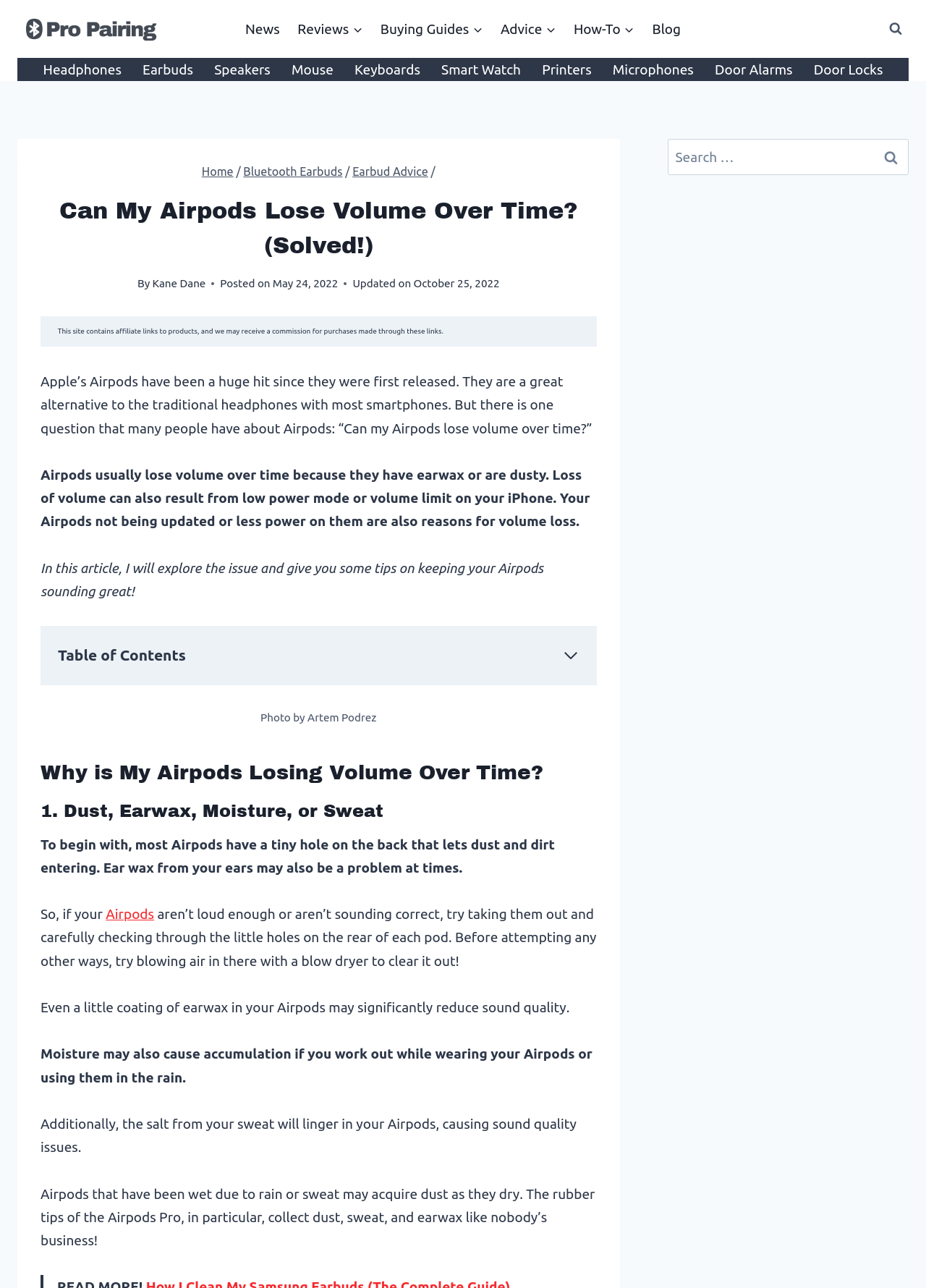What is the date when the article was last updated?
Your answer should be a single word or phrase derived from the screenshot.

October 25, 2022